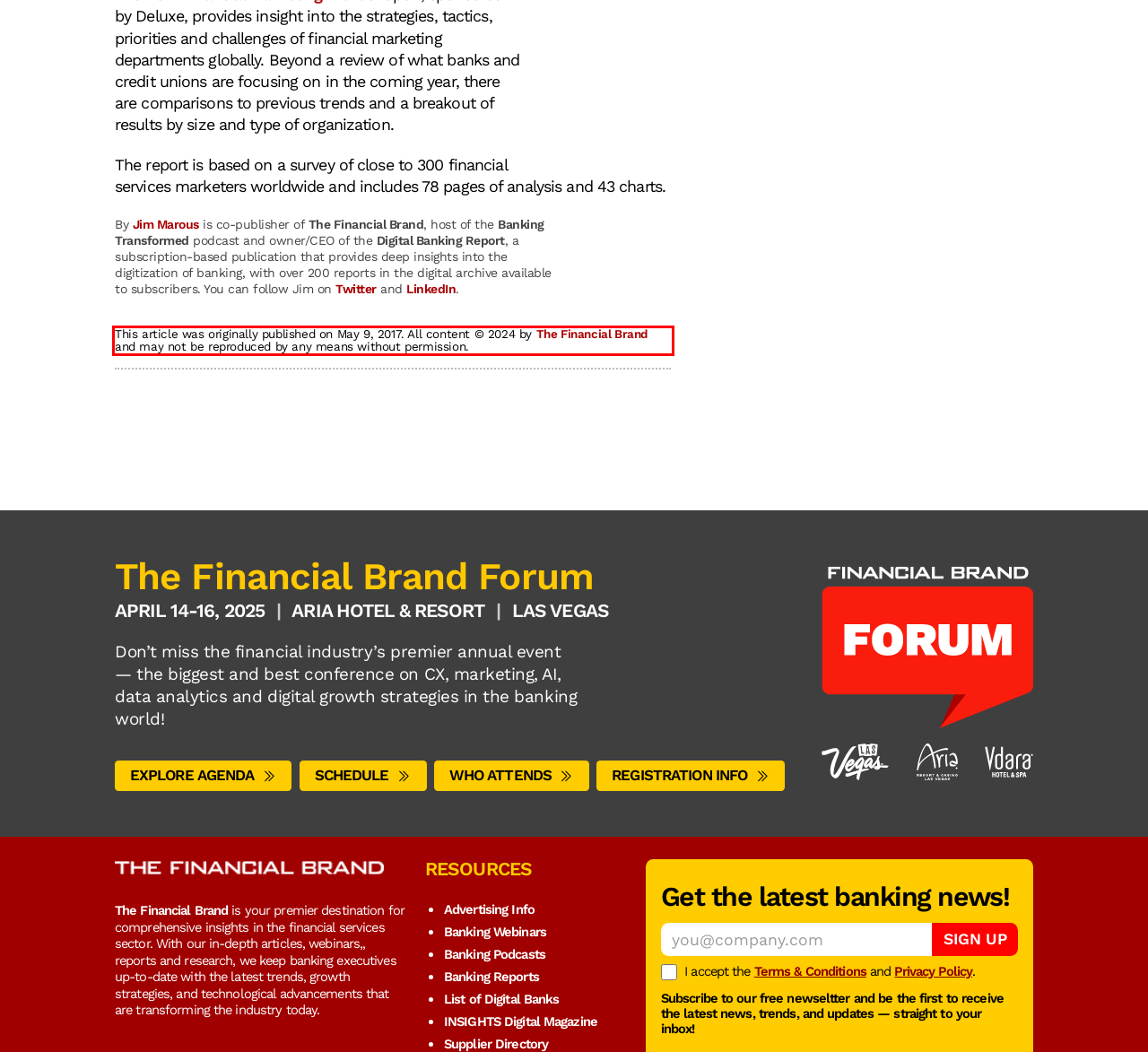Observe the screenshot of the webpage that includes a red rectangle bounding box. Conduct OCR on the content inside this red bounding box and generate the text.

This article was originally published on May 9, 2017. All content © 2024 by The Financial Brand and may not be reproduced by any means without permission.